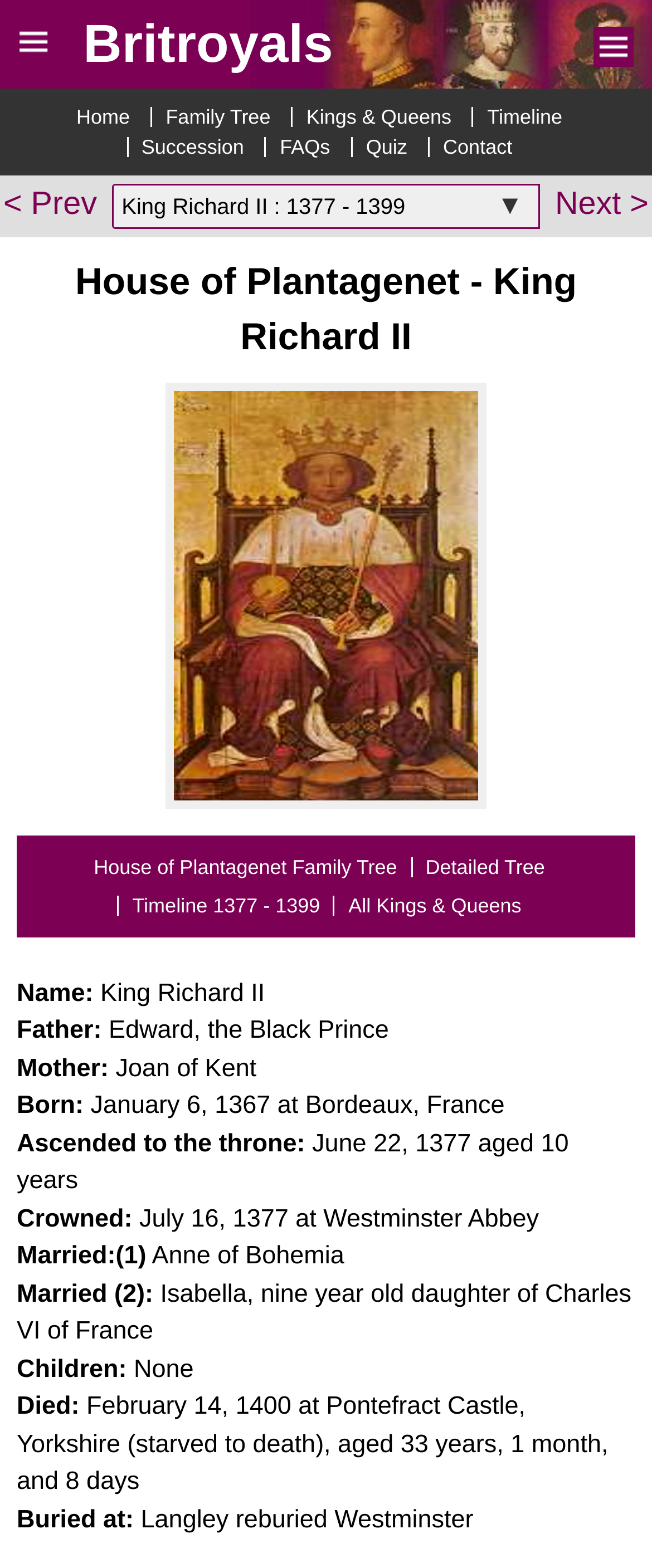Find the bounding box coordinates of the clickable element required to execute the following instruction: "Go to the 'Timeline' page". Provide the coordinates as four float numbers between 0 and 1, i.e., [left, top, right, bottom].

[0.724, 0.068, 0.883, 0.081]